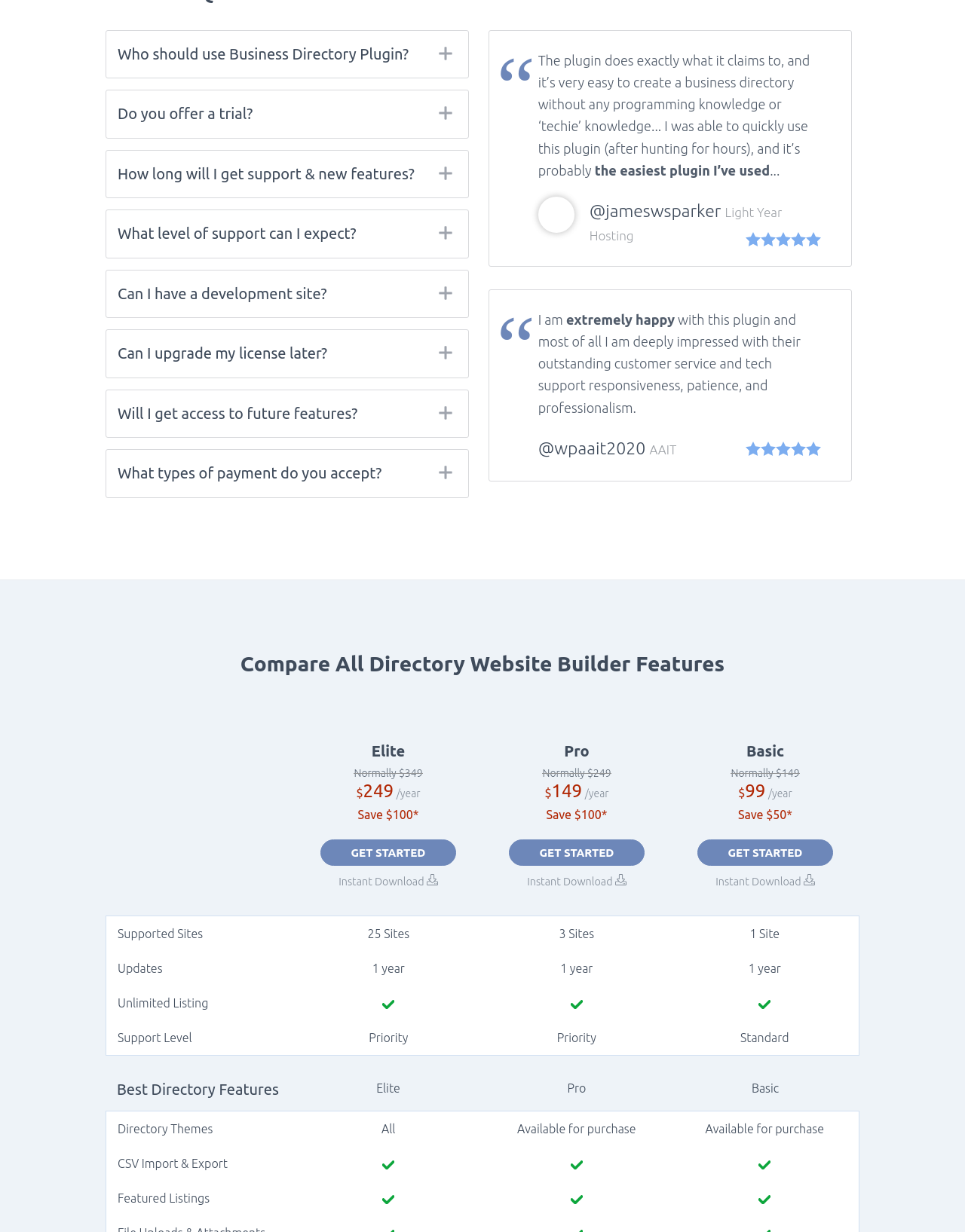Locate the bounding box coordinates of the area where you should click to accomplish the instruction: "Click on the 'kinobot' link".

None